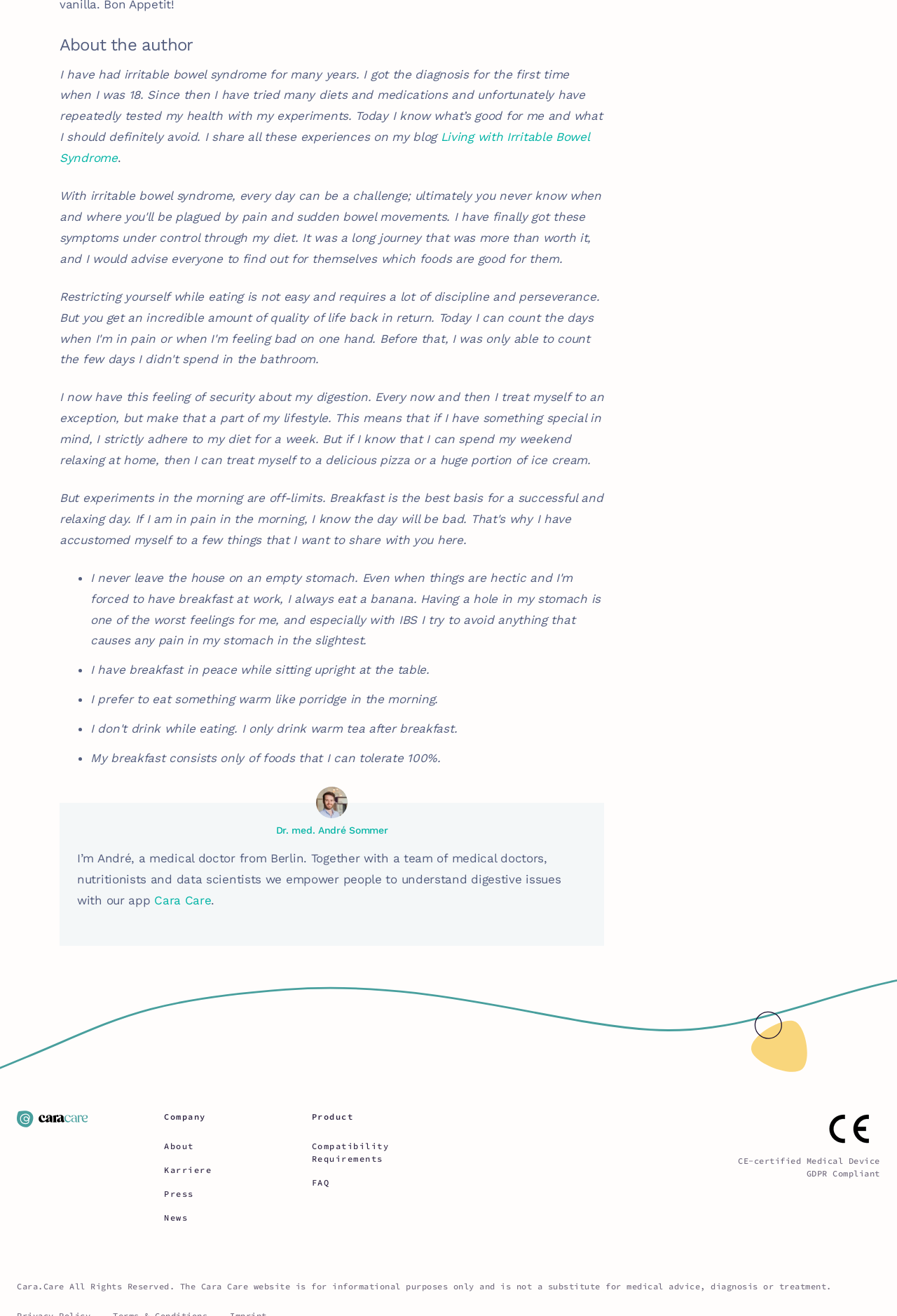What is the certification mentioned at the bottom of the webpage?
Based on the image, answer the question with as much detail as possible.

The certification mentioned at the bottom of the webpage is CE-certified Medical Device, as mentioned in the text 'CE-certified Medical Device'.